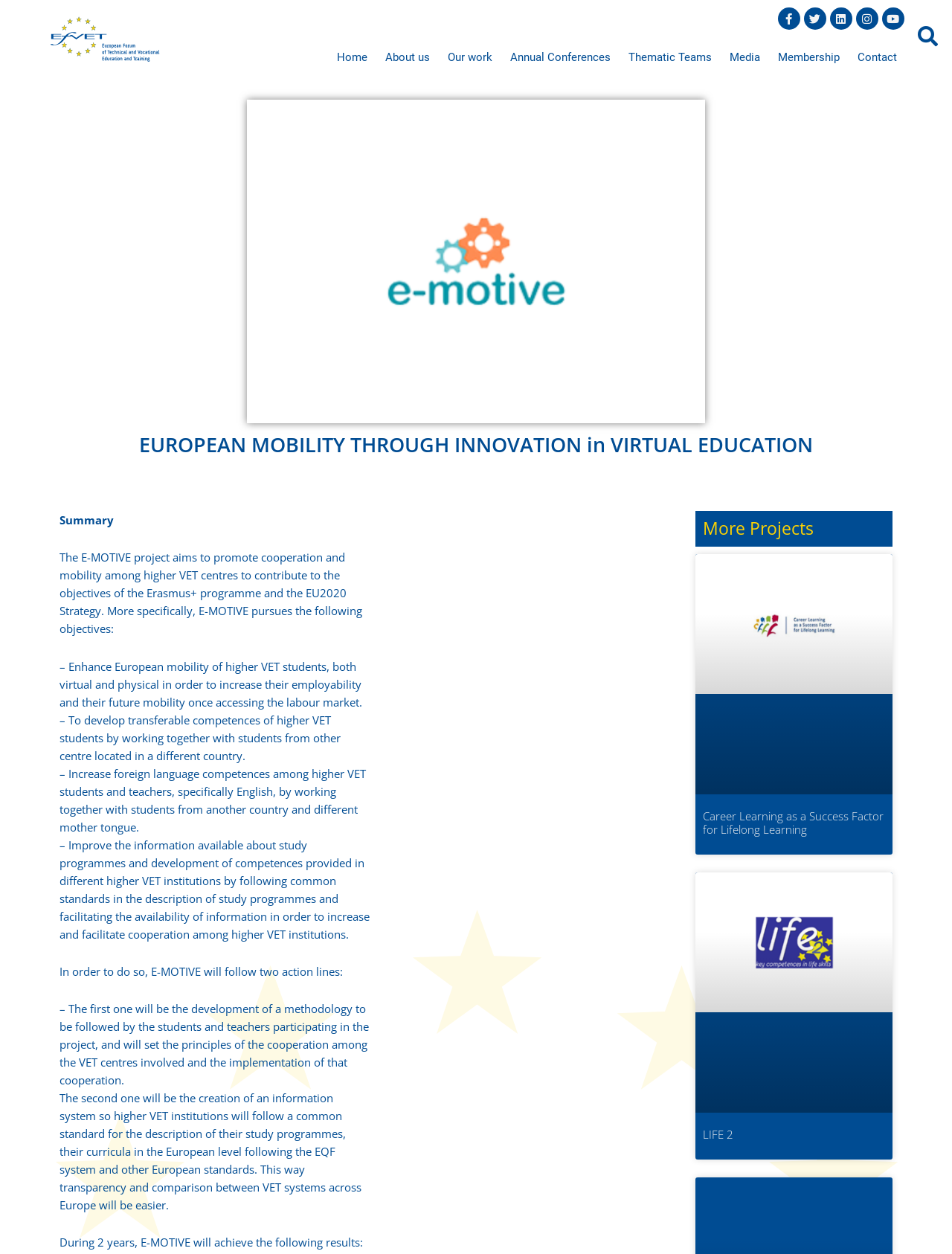Extract the bounding box coordinates of the UI element described: "Annual Conferences". Provide the coordinates in the format [left, top, right, bottom] with values ranging from 0 to 1.

[0.532, 0.033, 0.645, 0.059]